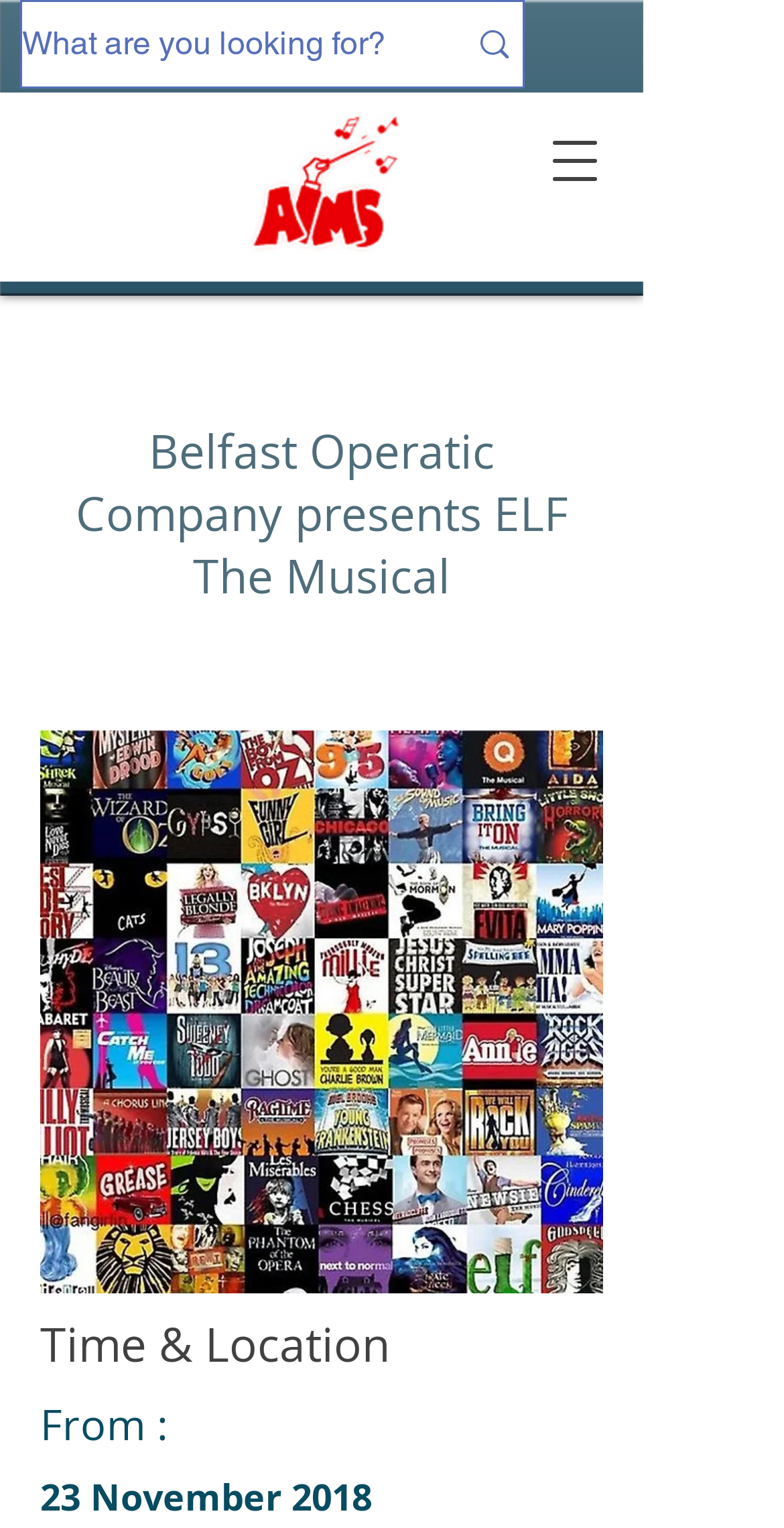Given the element description: "aria-label="Open navigation menu"", predict the bounding box coordinates of the UI element it refers to, using four float numbers between 0 and 1, i.e., [left, top, right, bottom].

[0.669, 0.072, 0.797, 0.138]